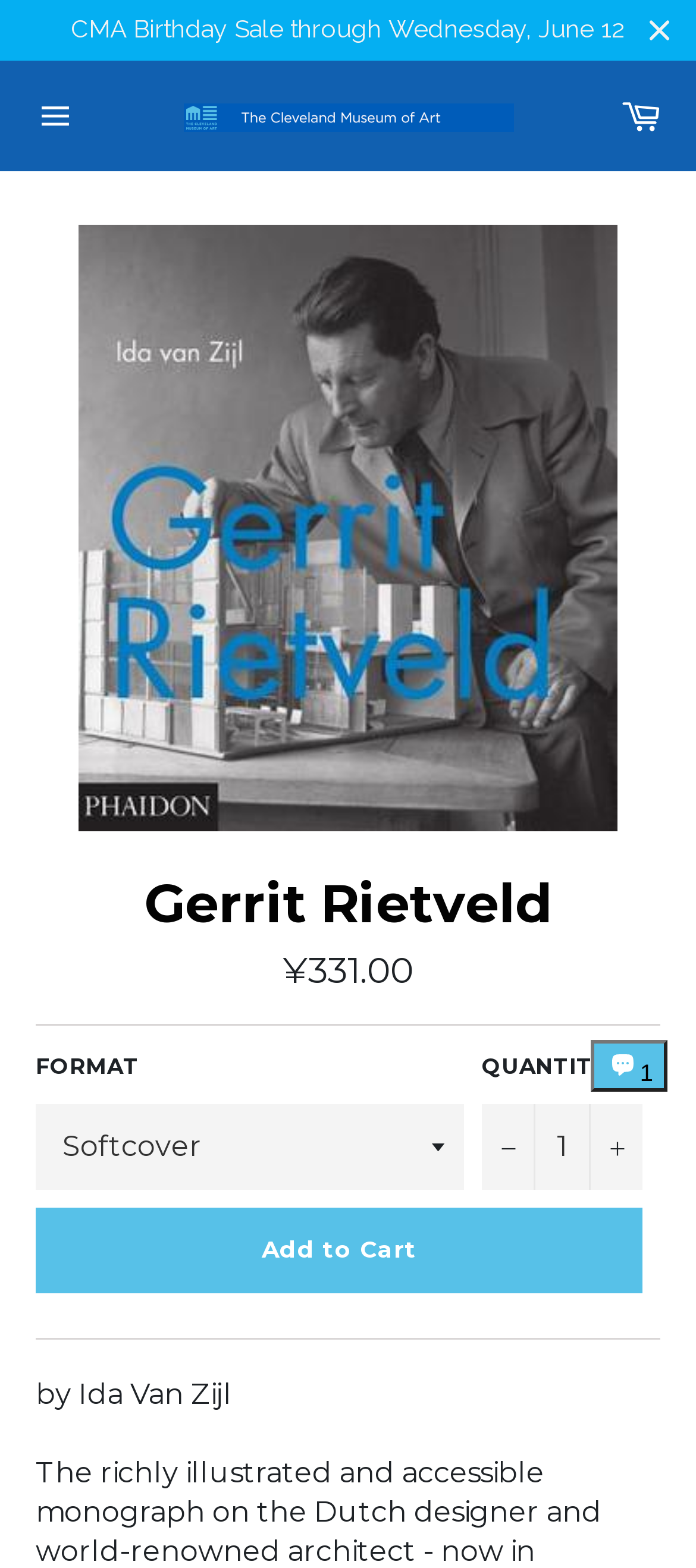What is the price of the book?
Based on the visual information, provide a detailed and comprehensive answer.

I found the answer by looking at the static text element with the price information, which is located below the book title and author information.